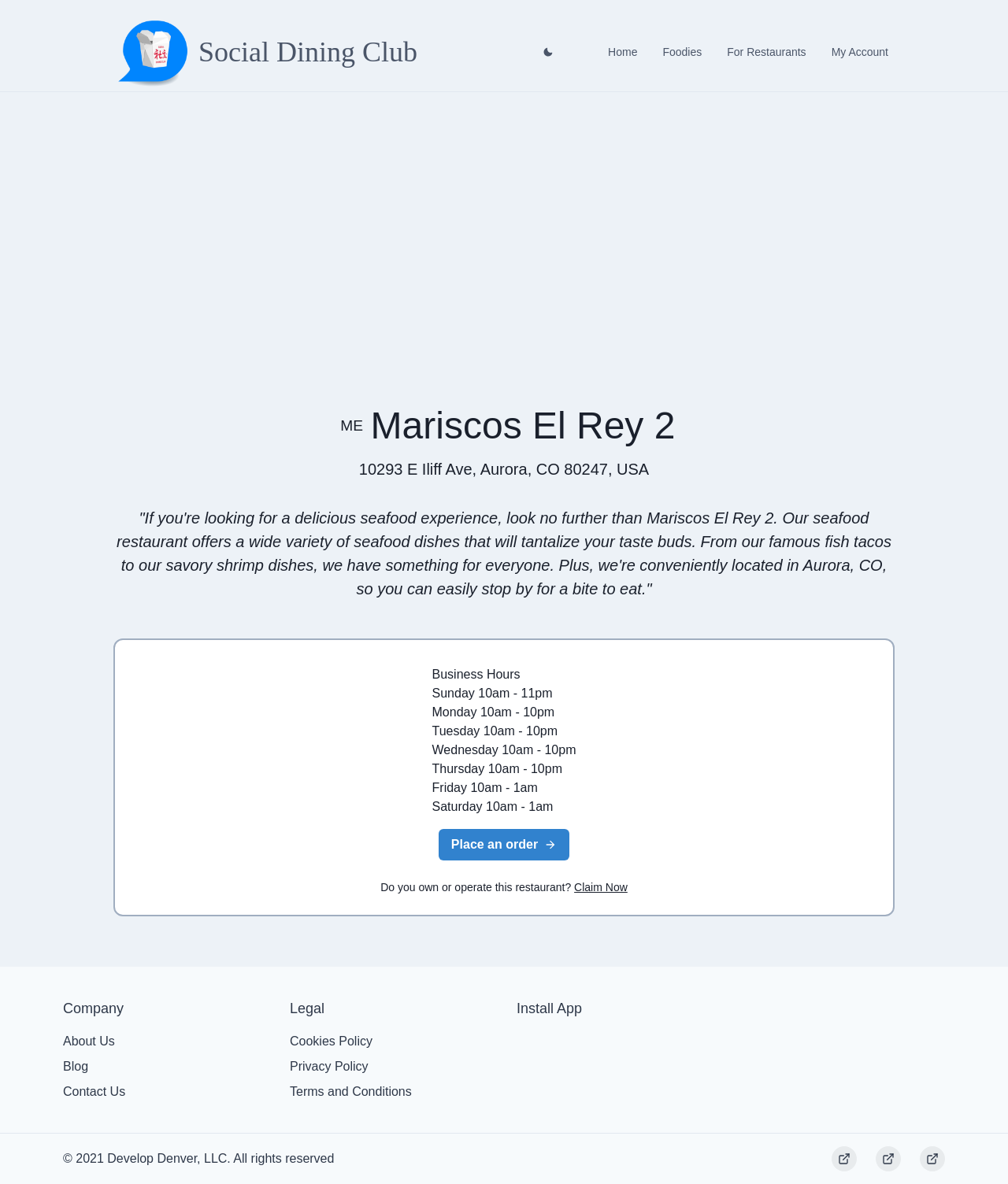What is the name of the restaurant?
Answer with a single word or phrase, using the screenshot for reference.

Mariscos El Rey 2